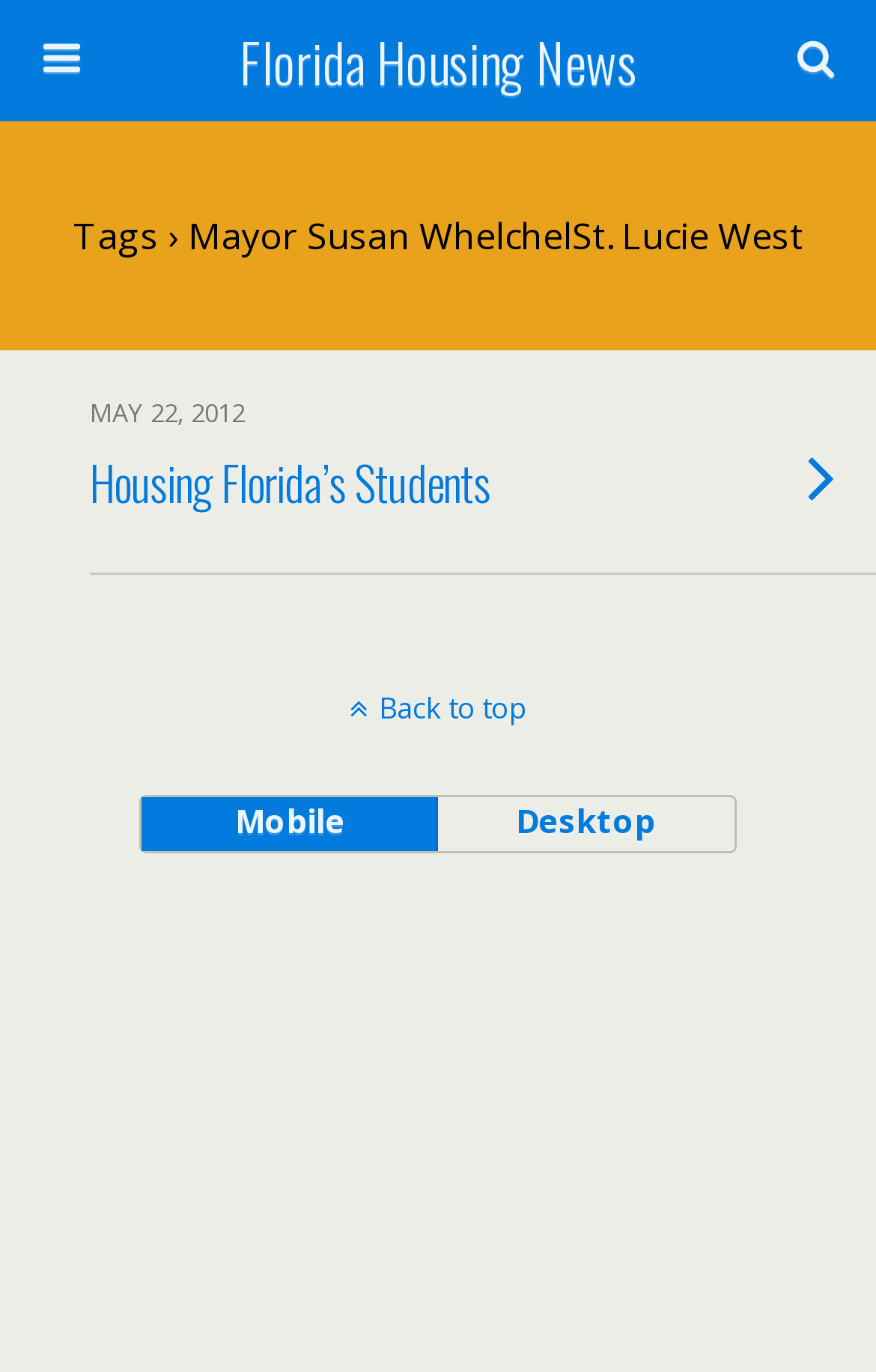Please provide a brief answer to the following inquiry using a single word or phrase:
How many layout options are available?

Two